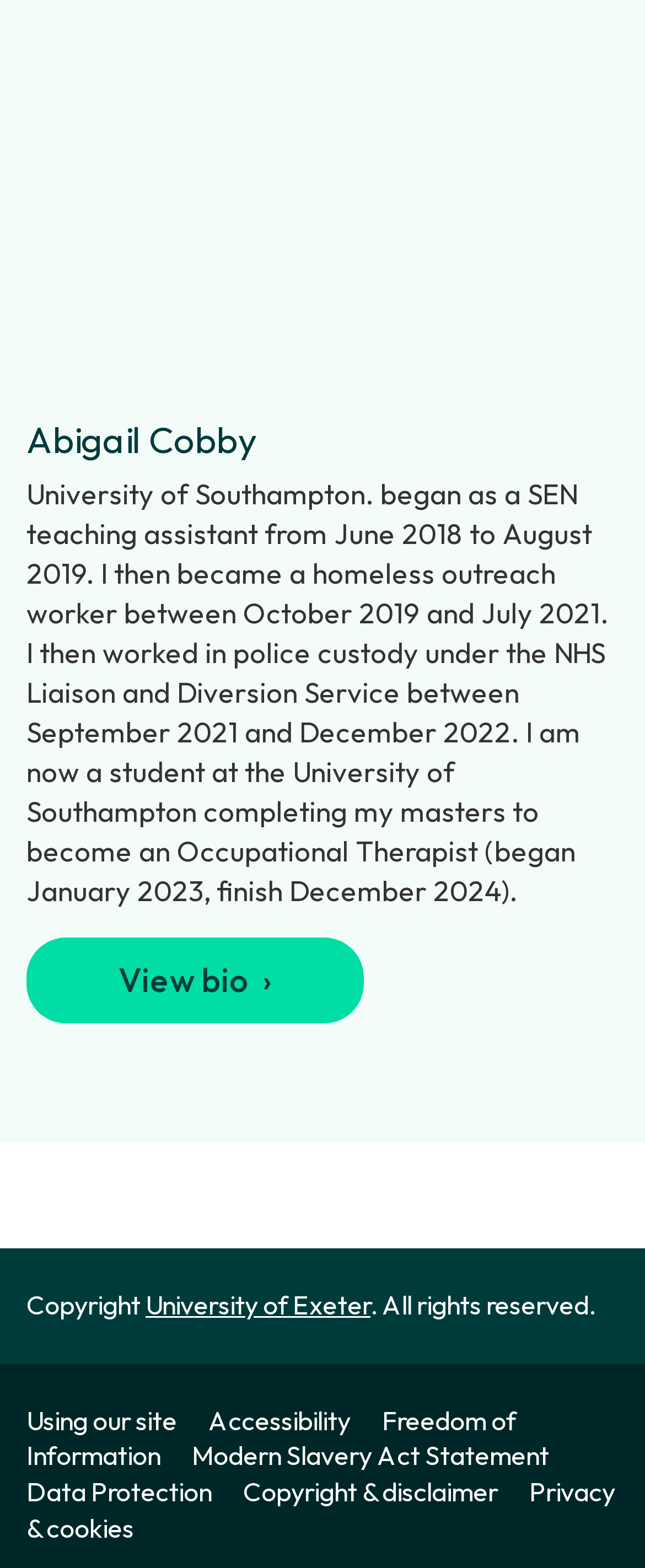Determine the bounding box coordinates of the element that should be clicked to execute the following command: "View Abigail Cobby's bio".

[0.041, 0.598, 0.564, 0.653]